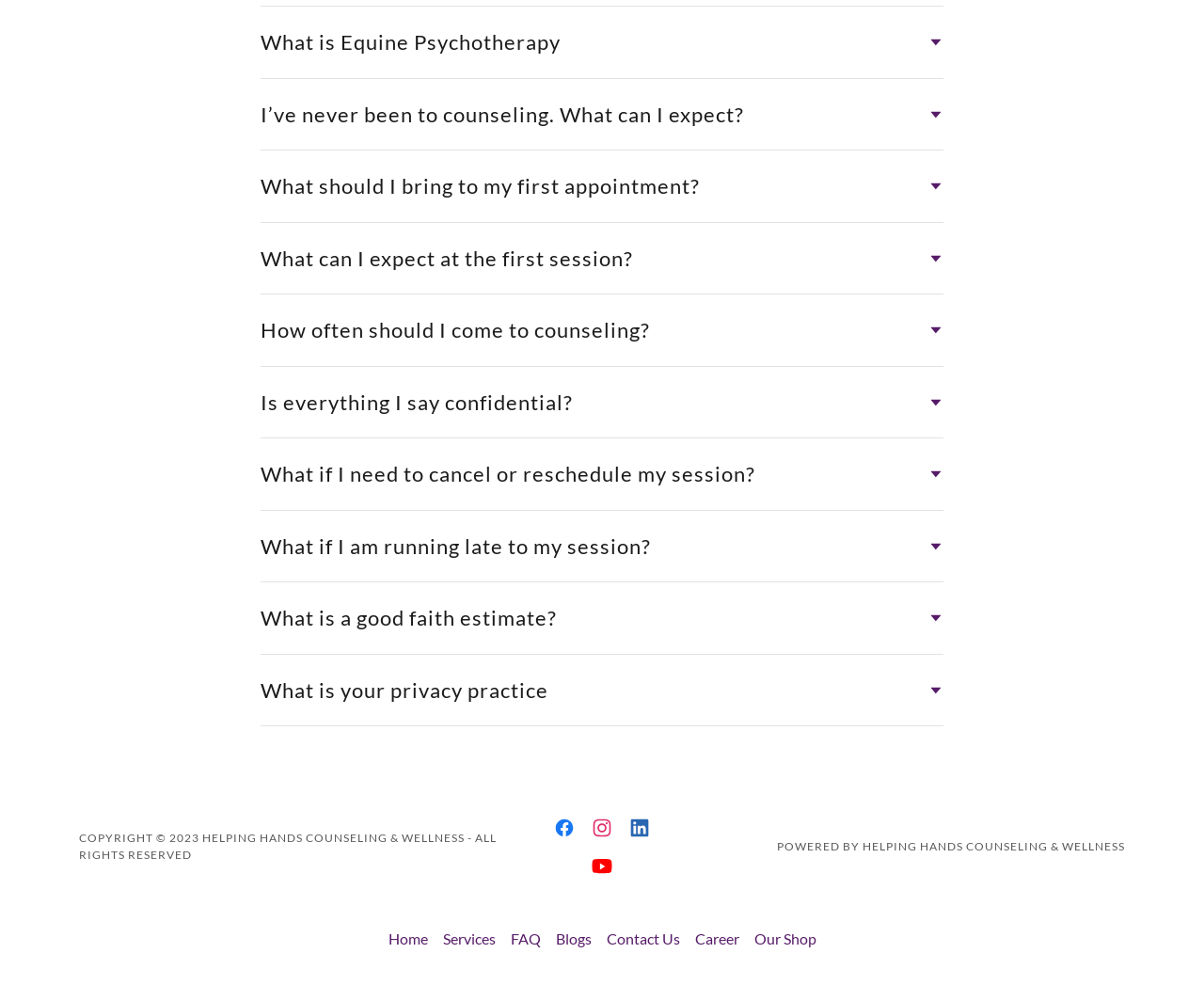How many FAQ buttons are available?
Look at the image and answer with only one word or phrase.

10